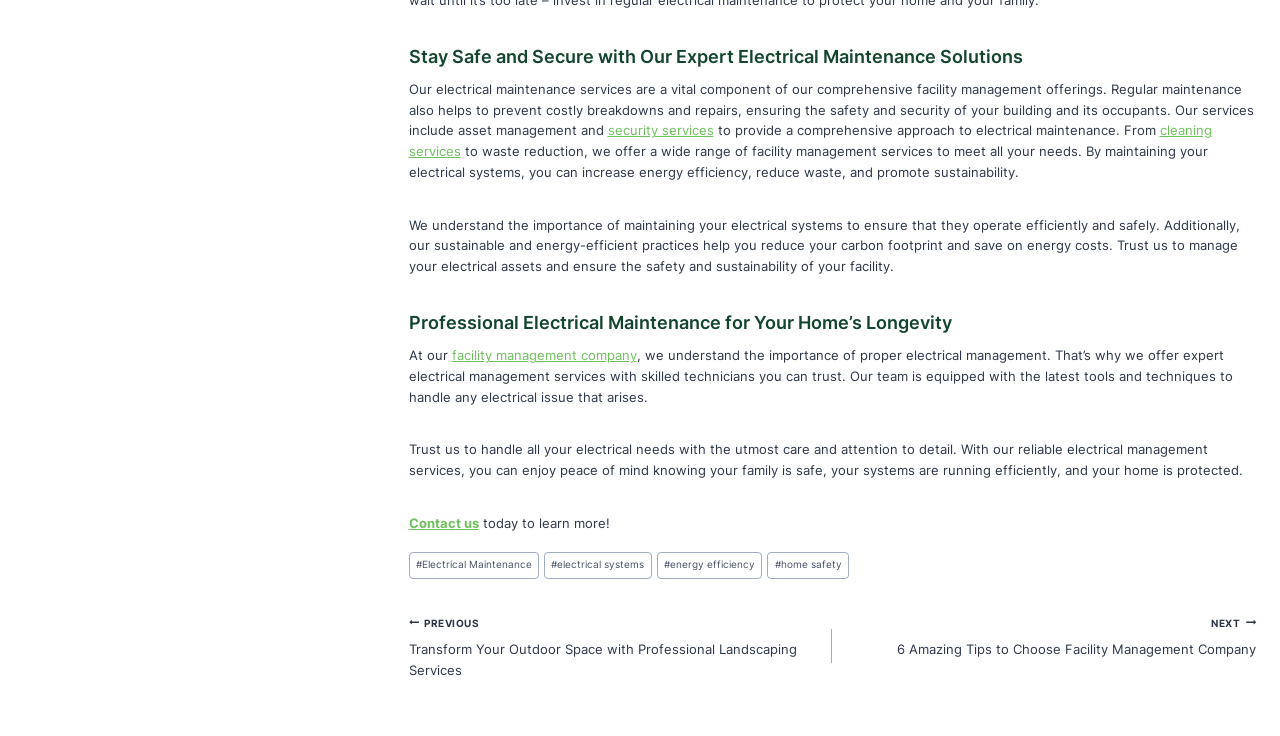Determine the bounding box coordinates of the section I need to click to execute the following instruction: "Click on 'security services'". Provide the coordinates as four float numbers between 0 and 1, i.e., [left, top, right, bottom].

[0.475, 0.166, 0.557, 0.188]